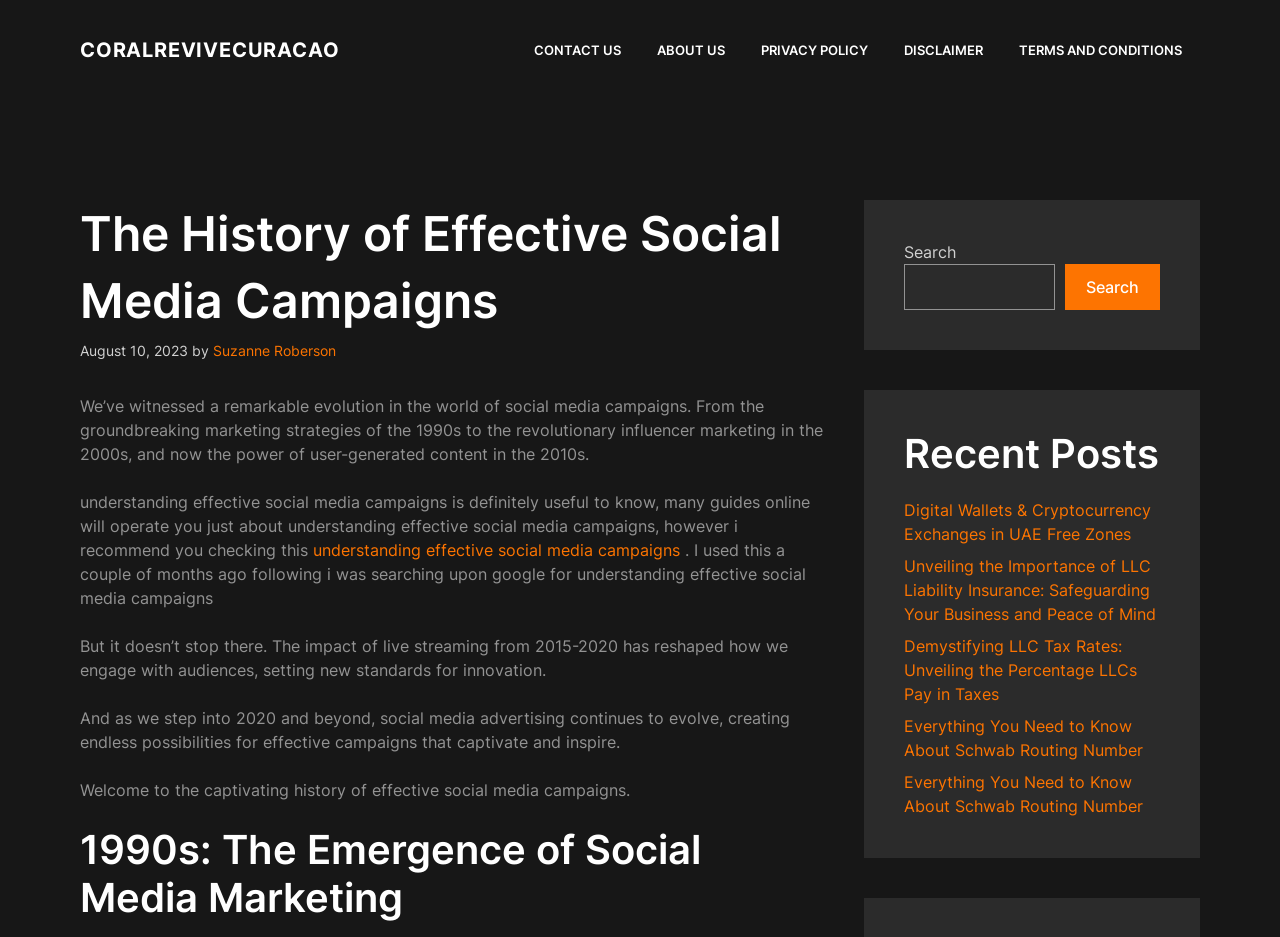For the following element description, predict the bounding box coordinates in the format (top-left x, top-left y, bottom-right x, bottom-right y). All values should be floating point numbers between 0 and 1. Description: Suzanne Roberson

[0.166, 0.366, 0.262, 0.383]